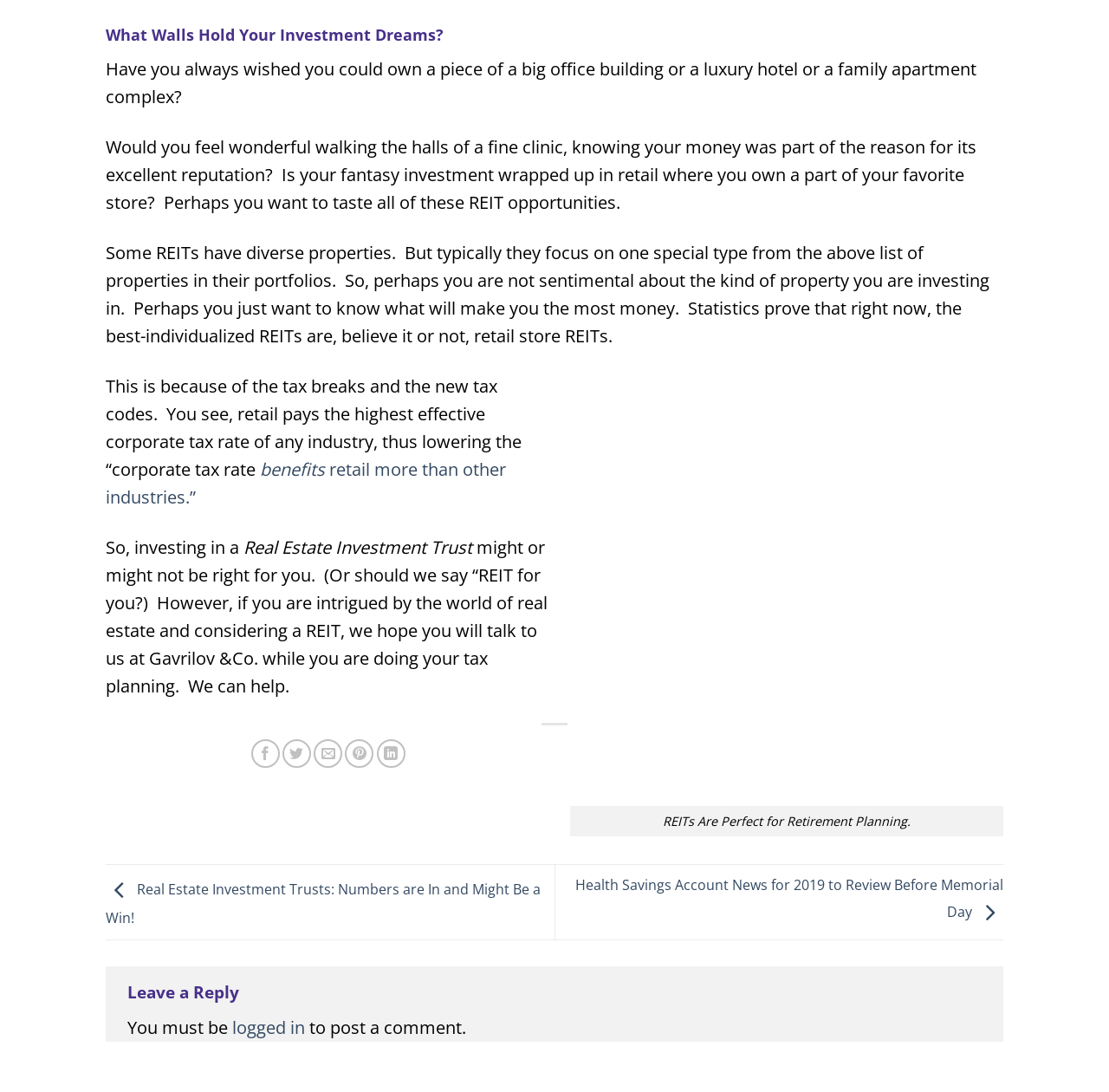What is the main topic of this webpage?
Please provide a detailed answer to the question.

The main topic of this webpage is Real Estate Investment Trusts (REITs), which is evident from the heading 'What Walls Hold Your Investment Dreams?' and the subsequent paragraphs discussing the benefits of investing in REITs, especially retail store REITs.